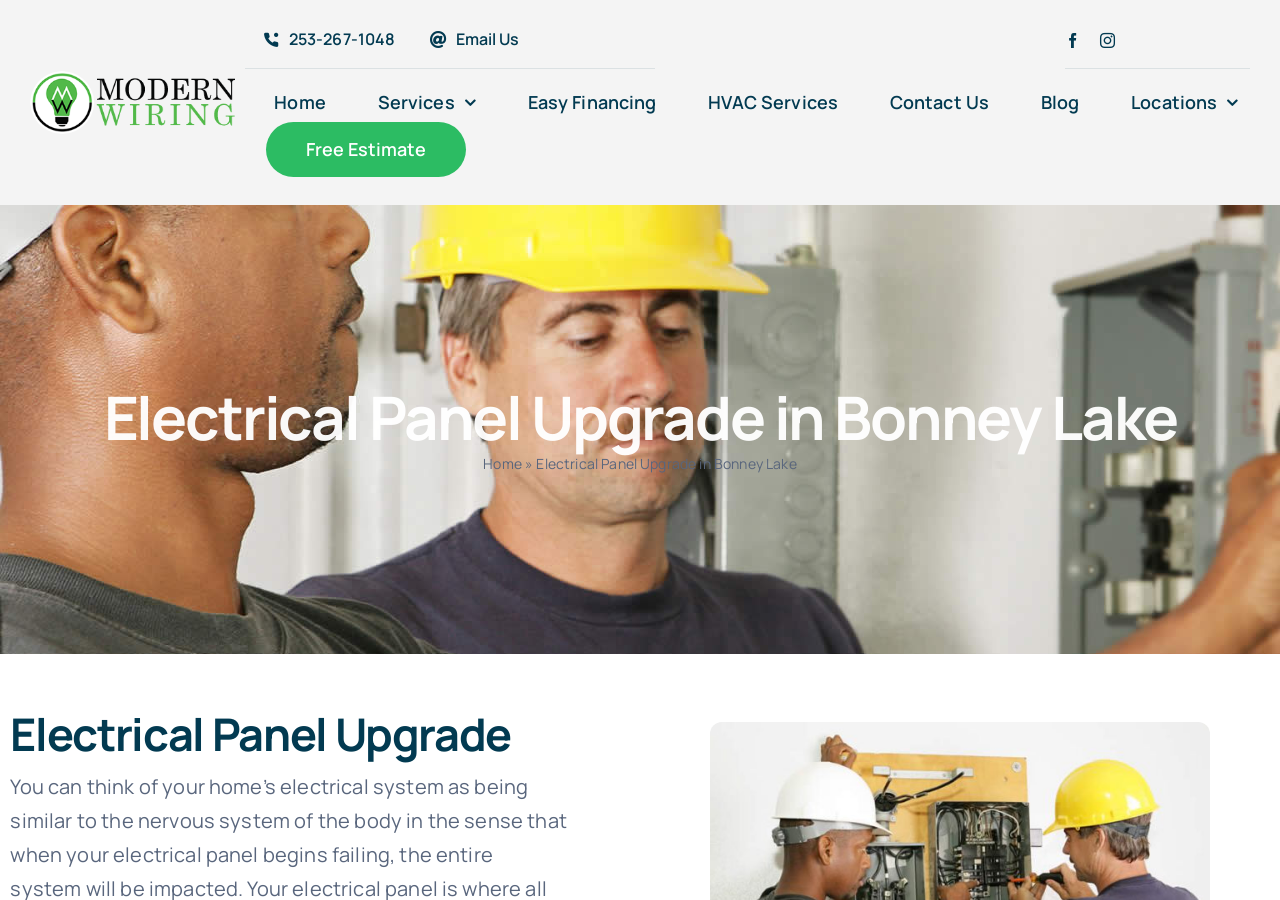Identify the bounding box coordinates of the clickable region necessary to fulfill the following instruction: "Get a Free Estimate". The bounding box coordinates should be four float numbers between 0 and 1, i.e., [left, top, right, bottom].

[0.208, 0.135, 0.364, 0.196]